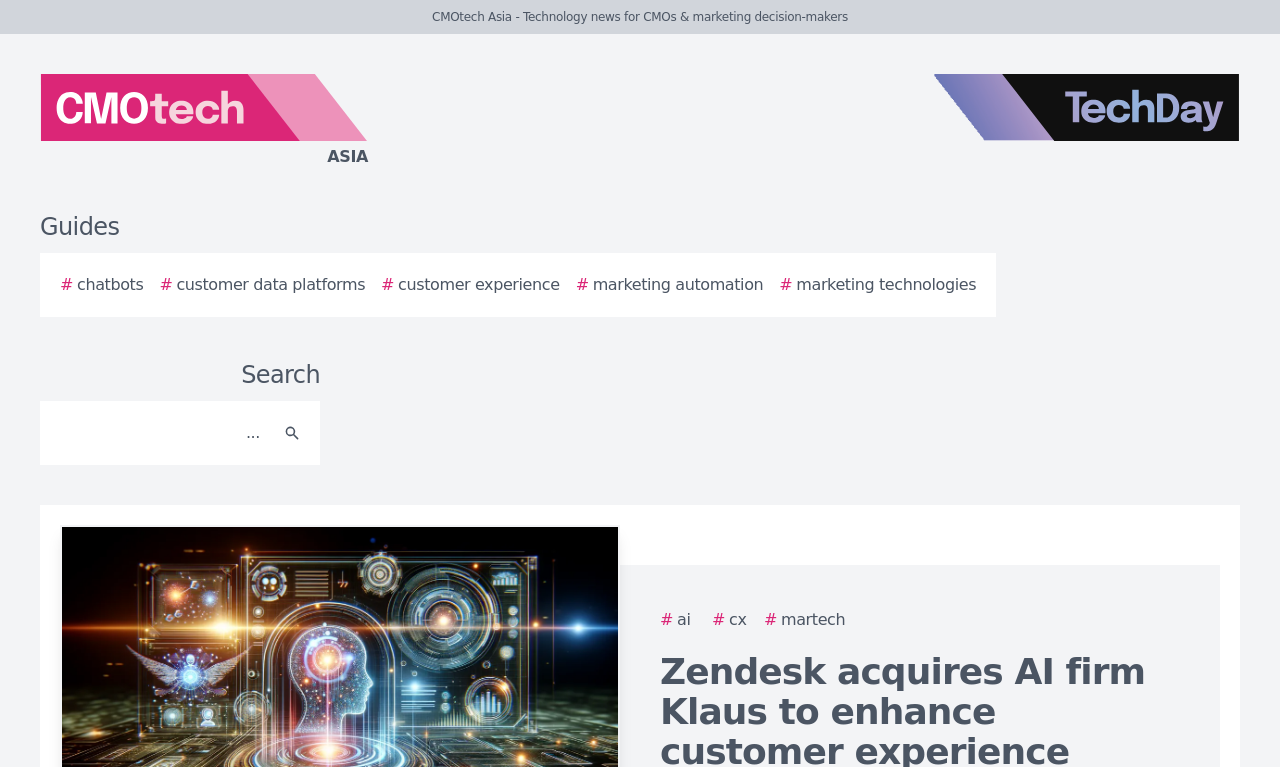What is the purpose of the textbox in the middle?
Refer to the screenshot and deliver a thorough answer to the question presented.

I looked at the textbox in the middle of the webpage and saw that it has a label 'Search' and a search button next to it. This suggests that the purpose of the textbox is to allow users to search for something.